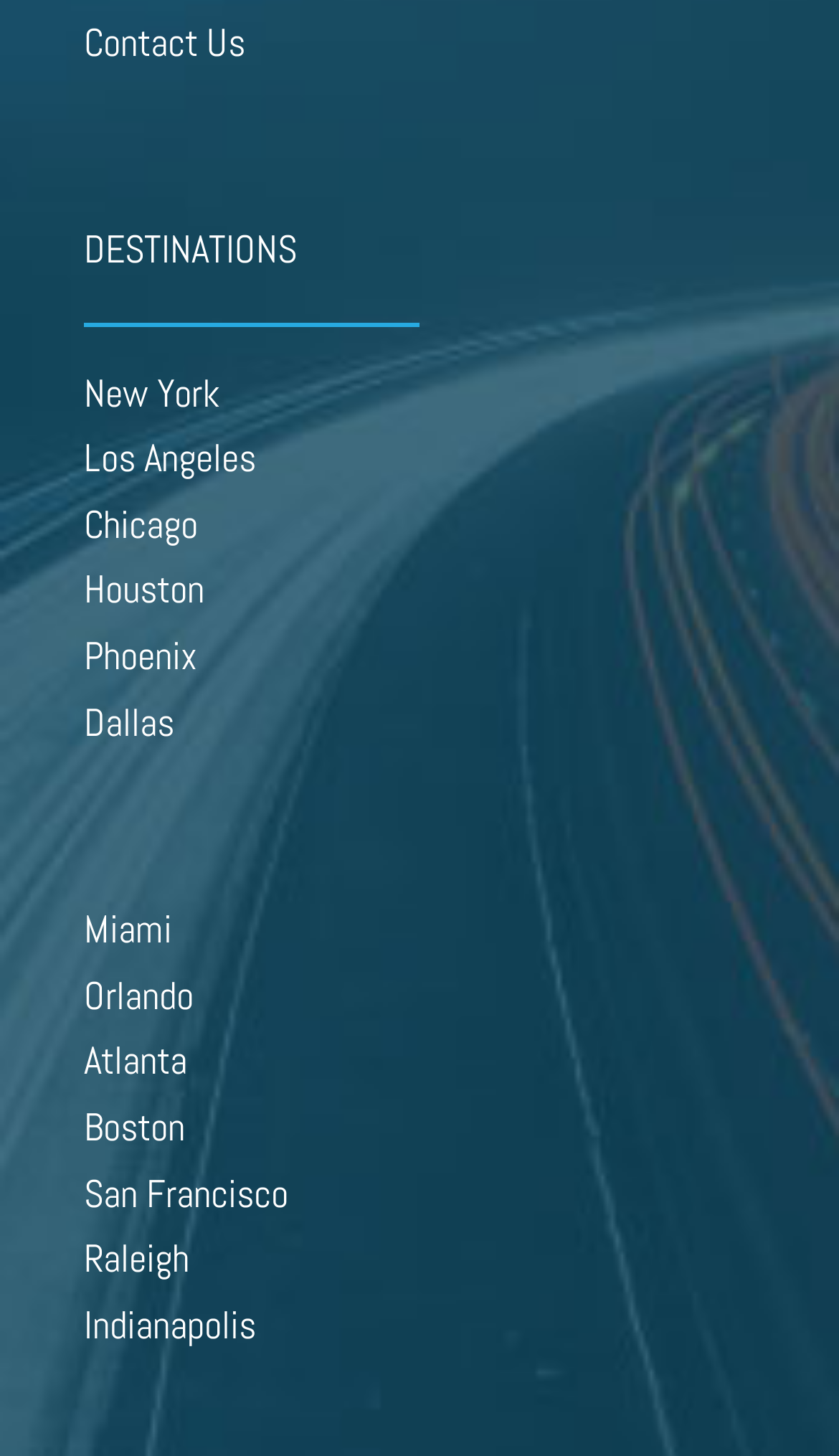Find the bounding box coordinates of the element you need to click on to perform this action: 'Check the comments'. The coordinates should be represented by four float values between 0 and 1, in the format [left, top, right, bottom].

None